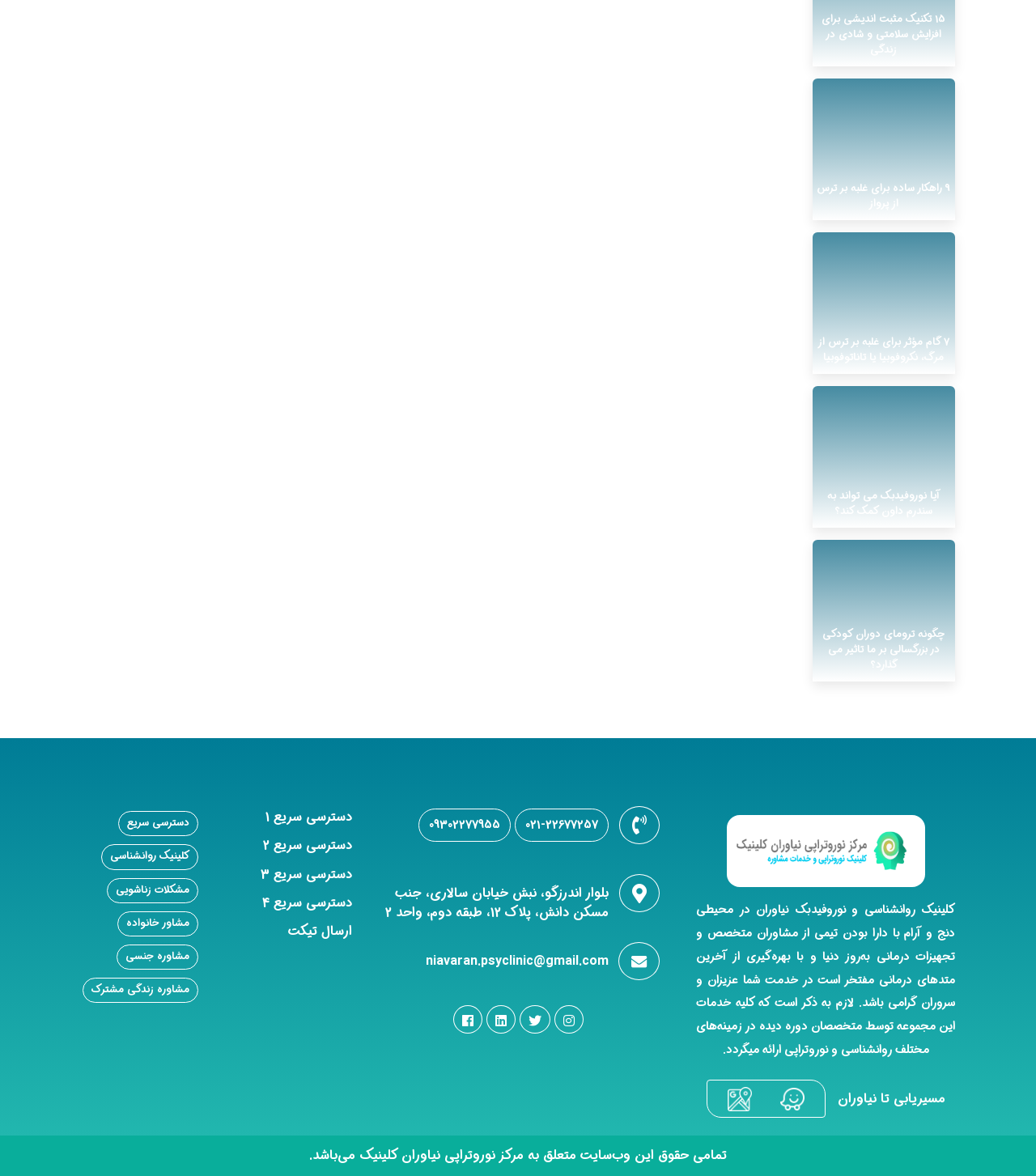Locate the bounding box coordinates of the clickable area to execute the instruction: "Get in touch with Niavaran Clinic". Provide the coordinates as four float numbers between 0 and 1, represented as [left, top, right, bottom].

[0.705, 0.715, 0.889, 0.732]